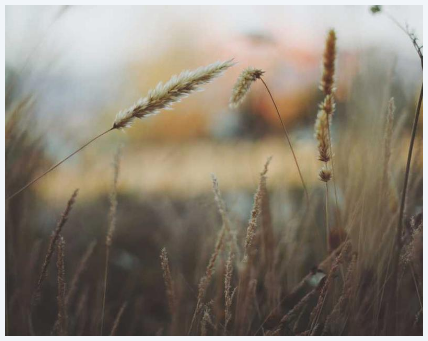What is the mood evoked by the image?
Please respond to the question with a detailed and thorough explanation.

The caption states that the image evokes a sense of tranquility, inviting viewers to immerse themselves in a moment of peaceful contemplation, which suggests that the mood evoked by the image is one of calmness and serenity.